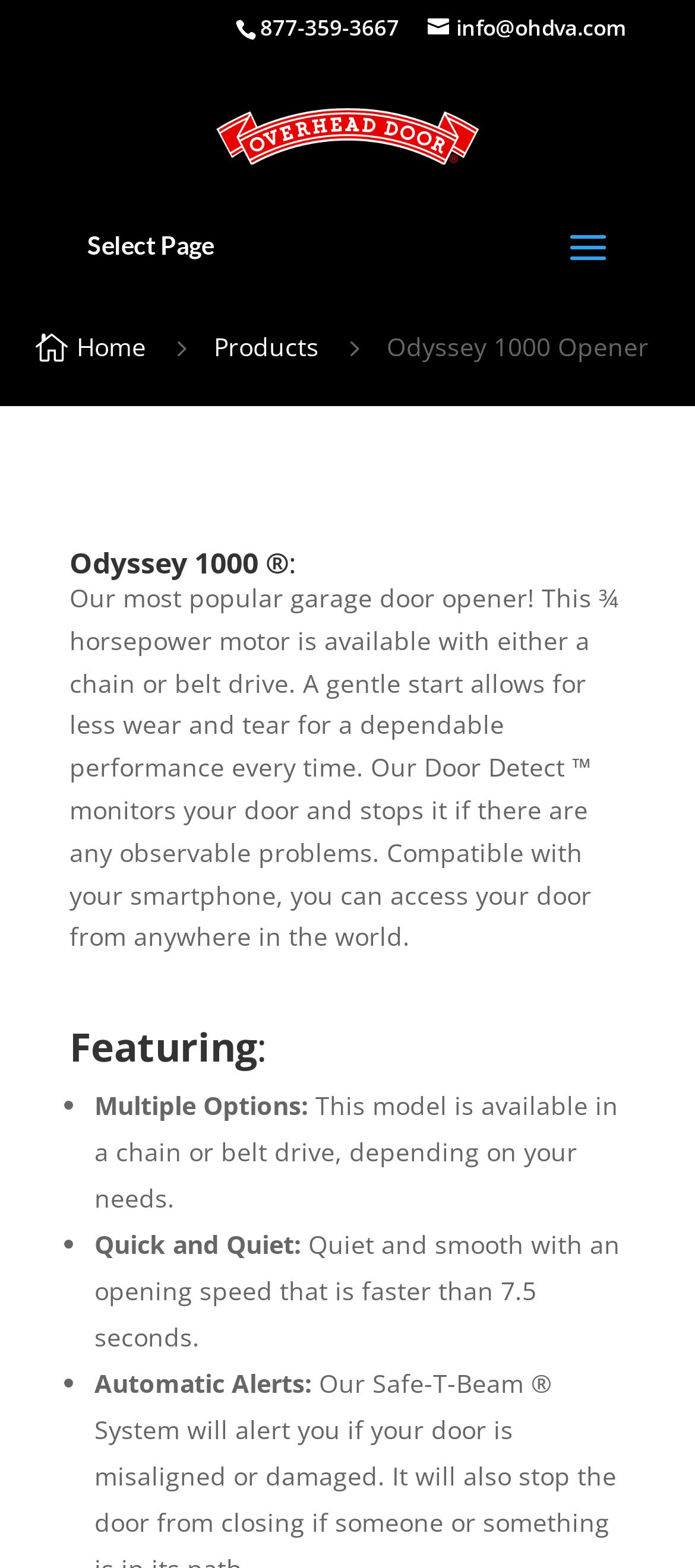What is the purpose of the Door Detect feature?
Analyze the image and provide a thorough answer to the question.

The purpose of the Door Detect feature can be found in the static text element with the bounding box coordinates [0.1, 0.37, 0.89, 0.608], which describes the opener's features. Specifically, it mentions 'Our Door Detect ™ monitors your door and stops it if there are any observable problems.'